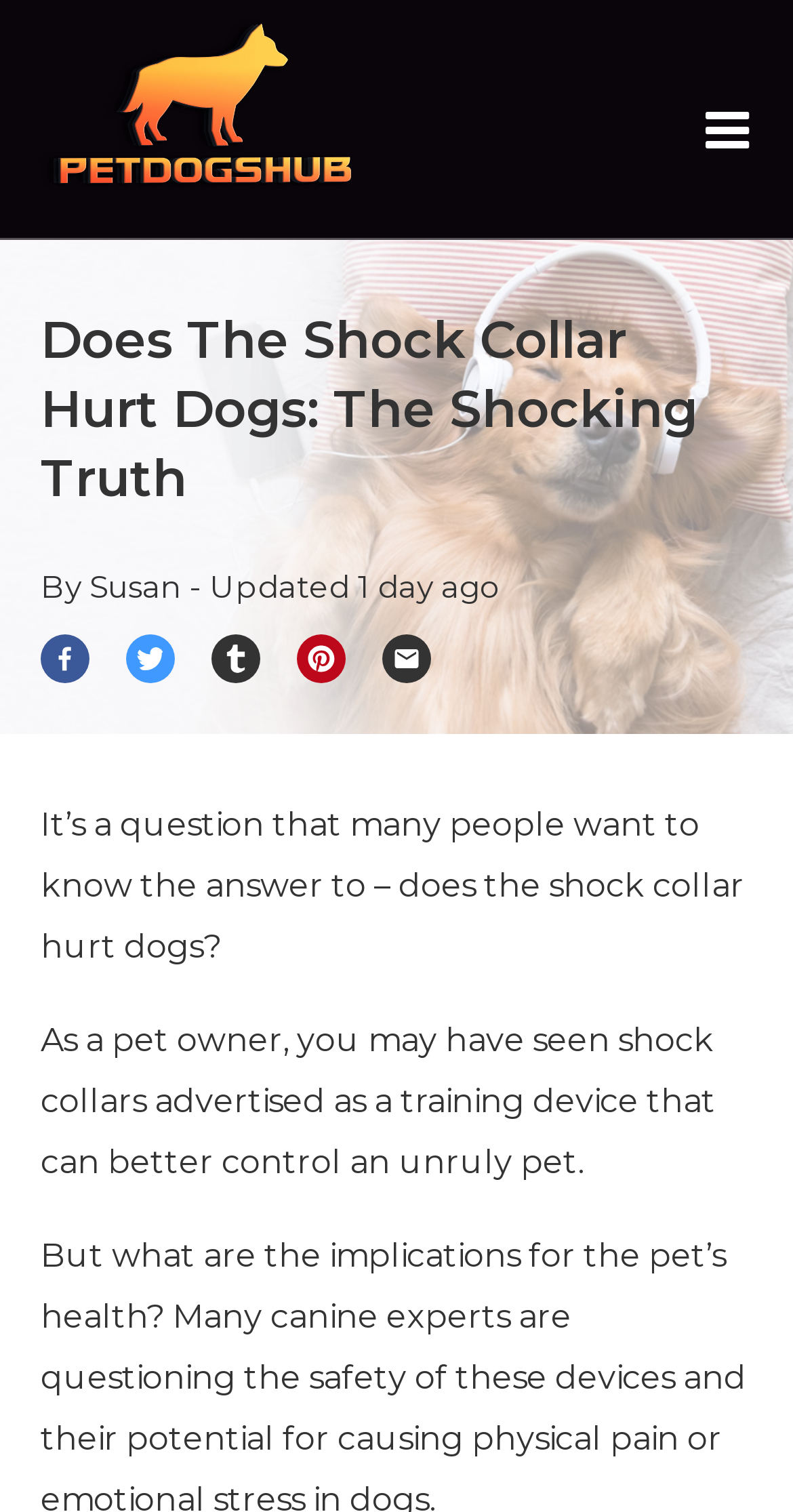Please find and provide the title of the webpage.

Does The Shock Collar Hurt Dogs: The Shocking Truth